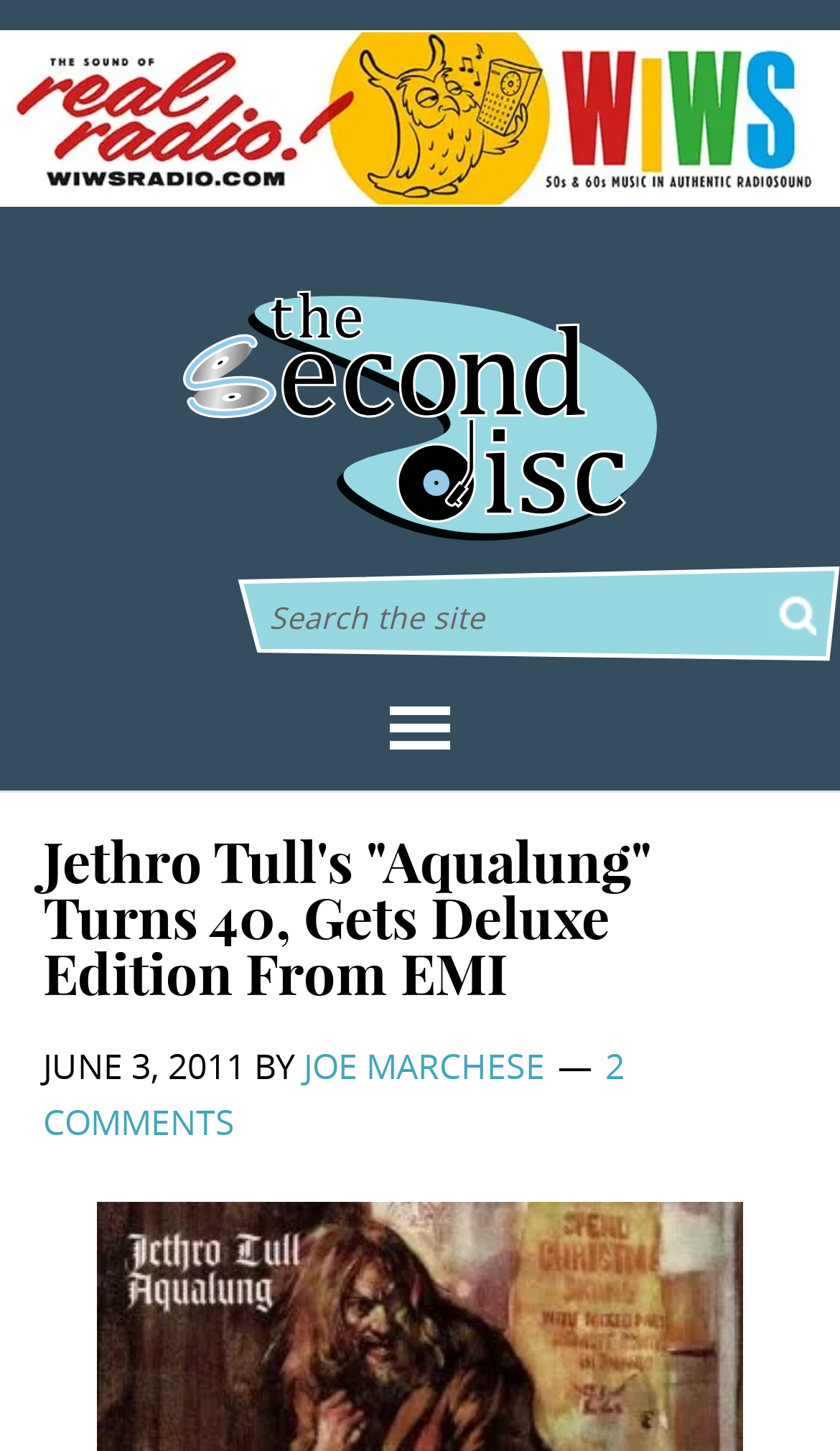From the given element description: "The Second Disc", find the bounding box for the UI element. Provide the coordinates as four float numbers between 0 and 1, in the order [left, top, right, bottom].

[0.218, 0.197, 0.782, 0.375]